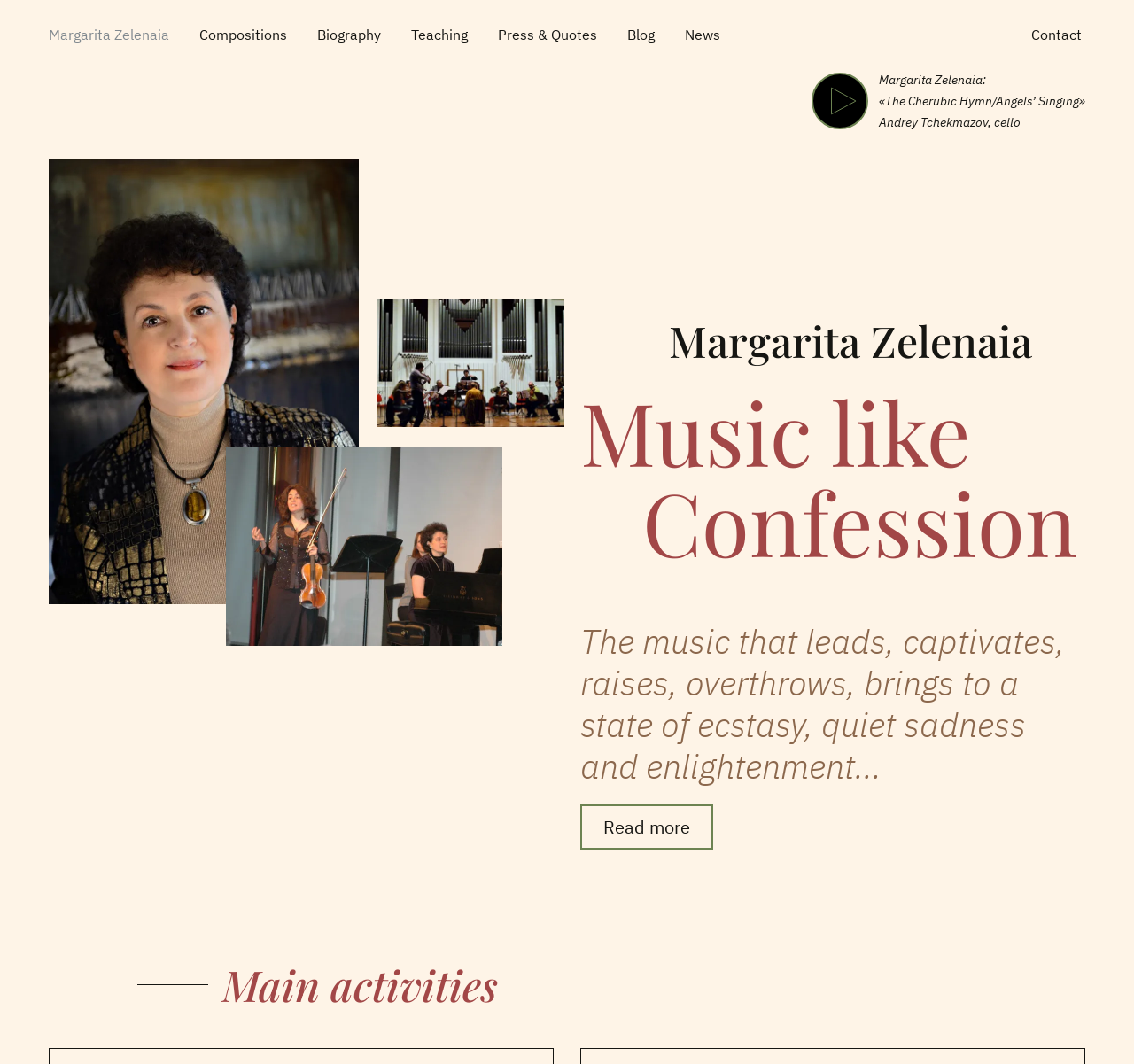Find the bounding box coordinates of the clickable area that will achieve the following instruction: "Explore Margarita Zelenaia's compositions".

[0.176, 0.02, 0.256, 0.045]